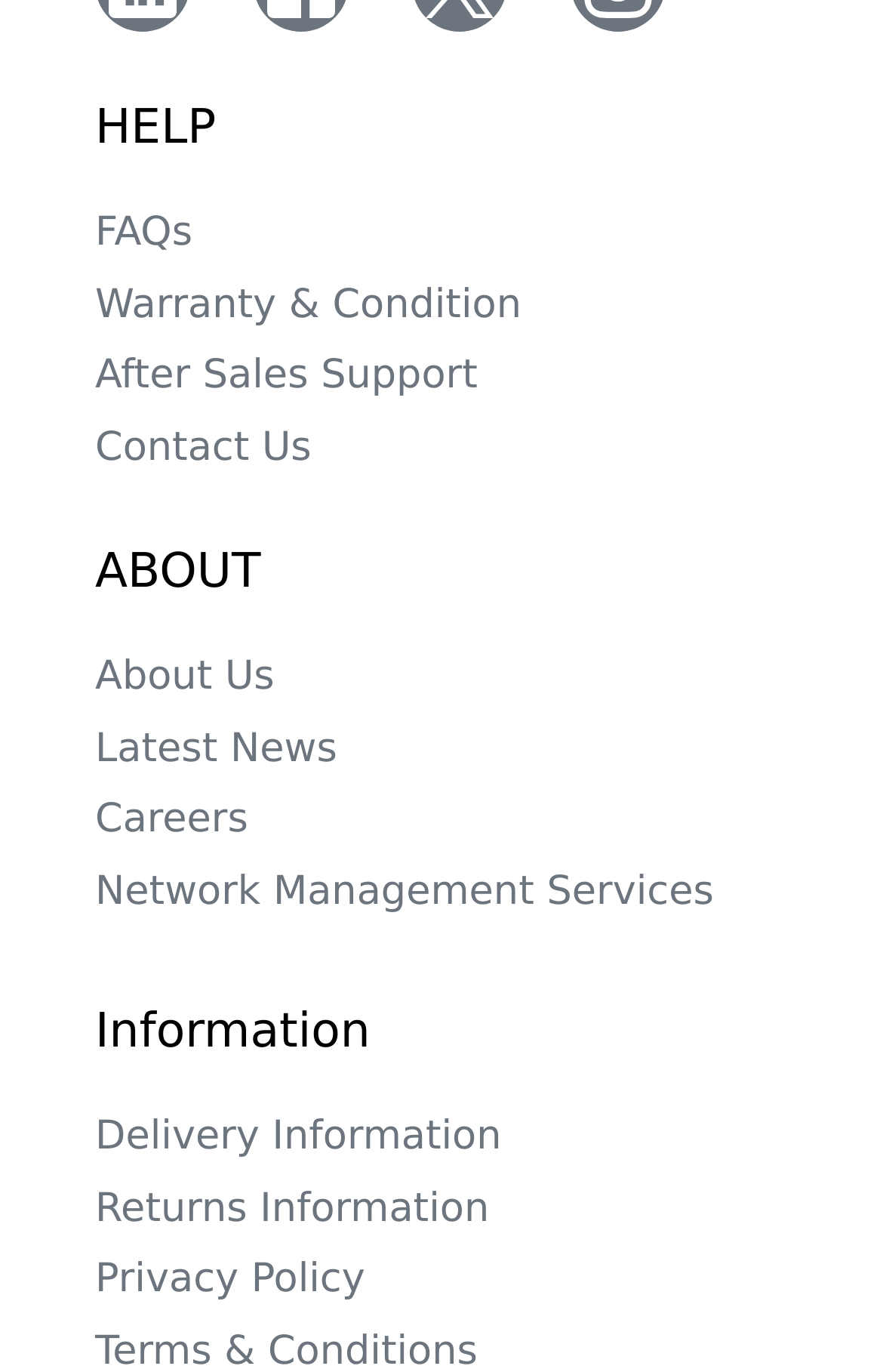Locate the bounding box coordinates of the element you need to click to accomplish the task described by this instruction: "contact us".

[0.108, 0.307, 0.892, 0.347]